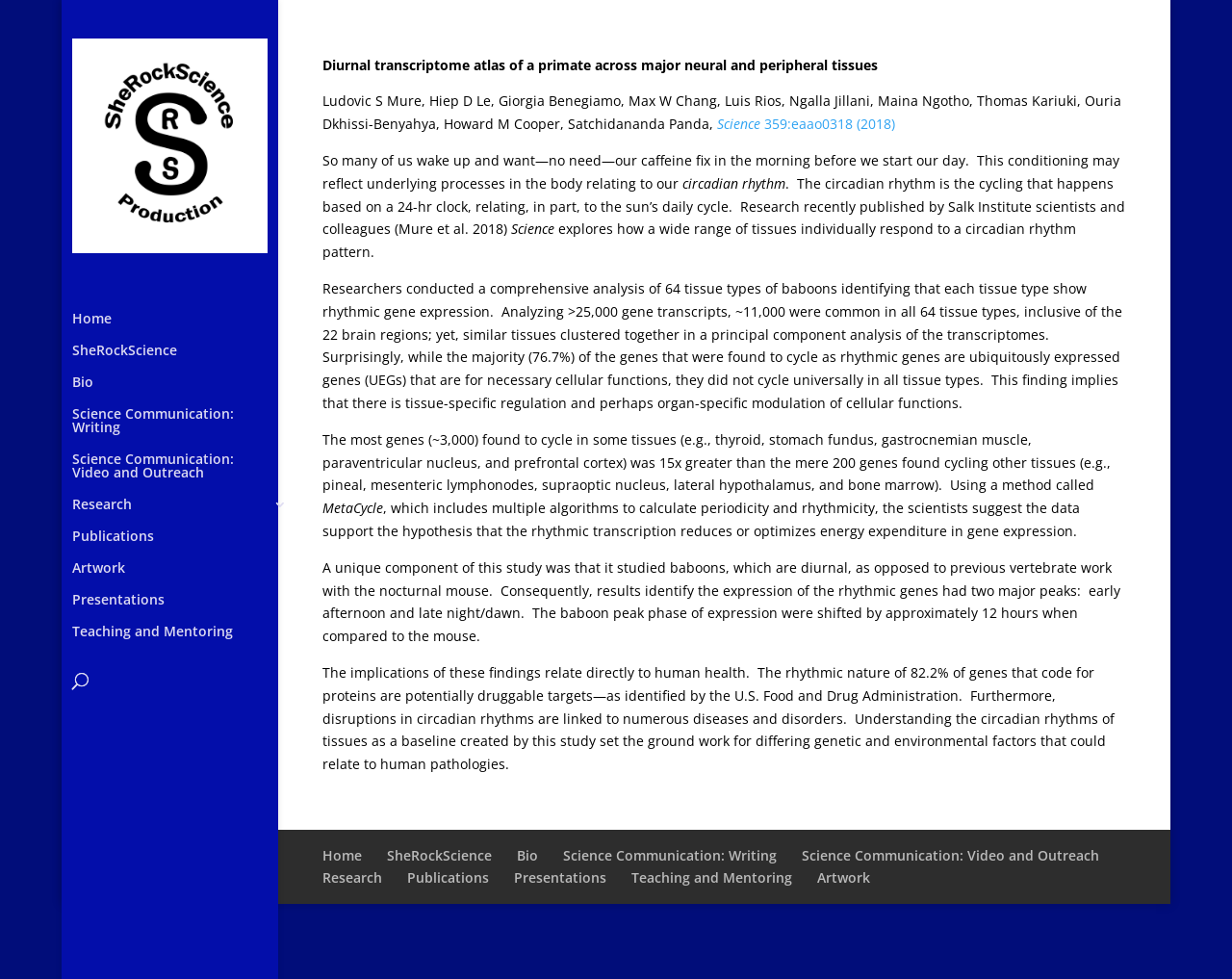Based on the image, give a detailed response to the question: What is the name of the research institution mentioned on the webpage?

I examined the static text elements on the webpage and found that the research institution mentioned is the Salk Institute, which is involved in the study of circadian rhythm.